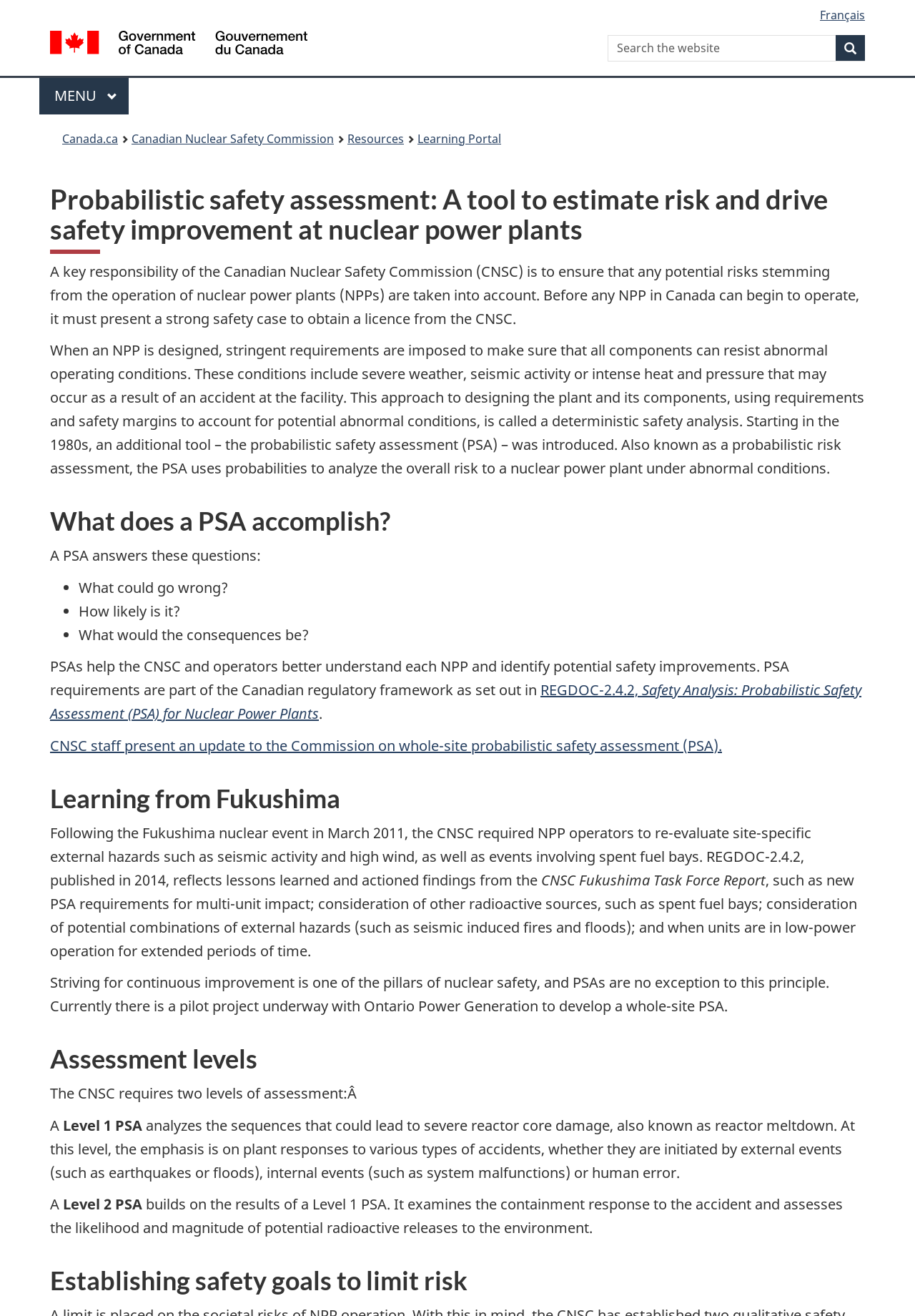Extract the bounding box coordinates for the UI element described as: "Canadian Nuclear Safety Commission".

[0.144, 0.097, 0.365, 0.114]